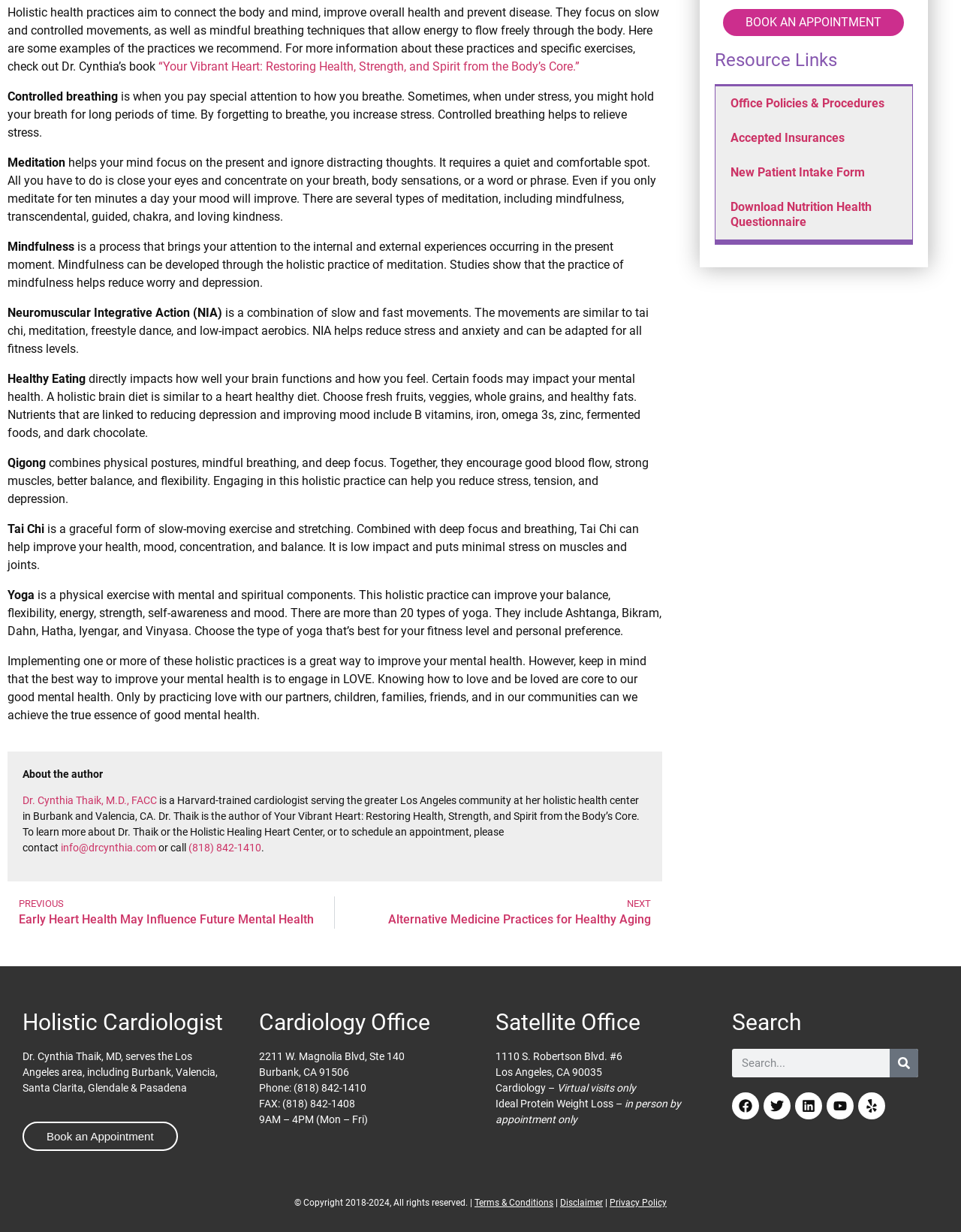What is the address of the cardiology office?
Utilize the information in the image to give a detailed answer to the question.

The answer can be found in the text where it says '2211 W. Magnolia Blvd, Ste 140 Burbank, CA 91506' which is the address of the cardiology office.